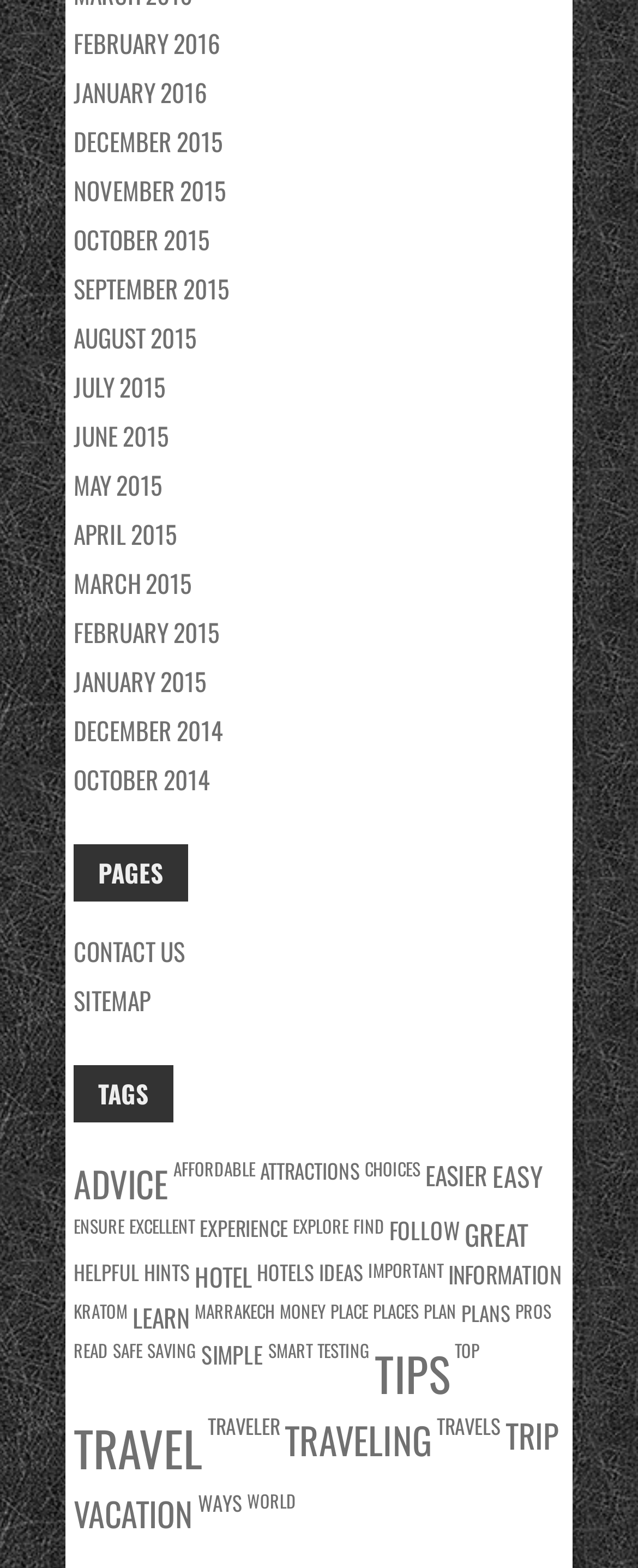Identify the bounding box coordinates of the section that should be clicked to achieve the task described: "Explore the 'ADVICE' tag".

[0.115, 0.738, 0.264, 0.772]